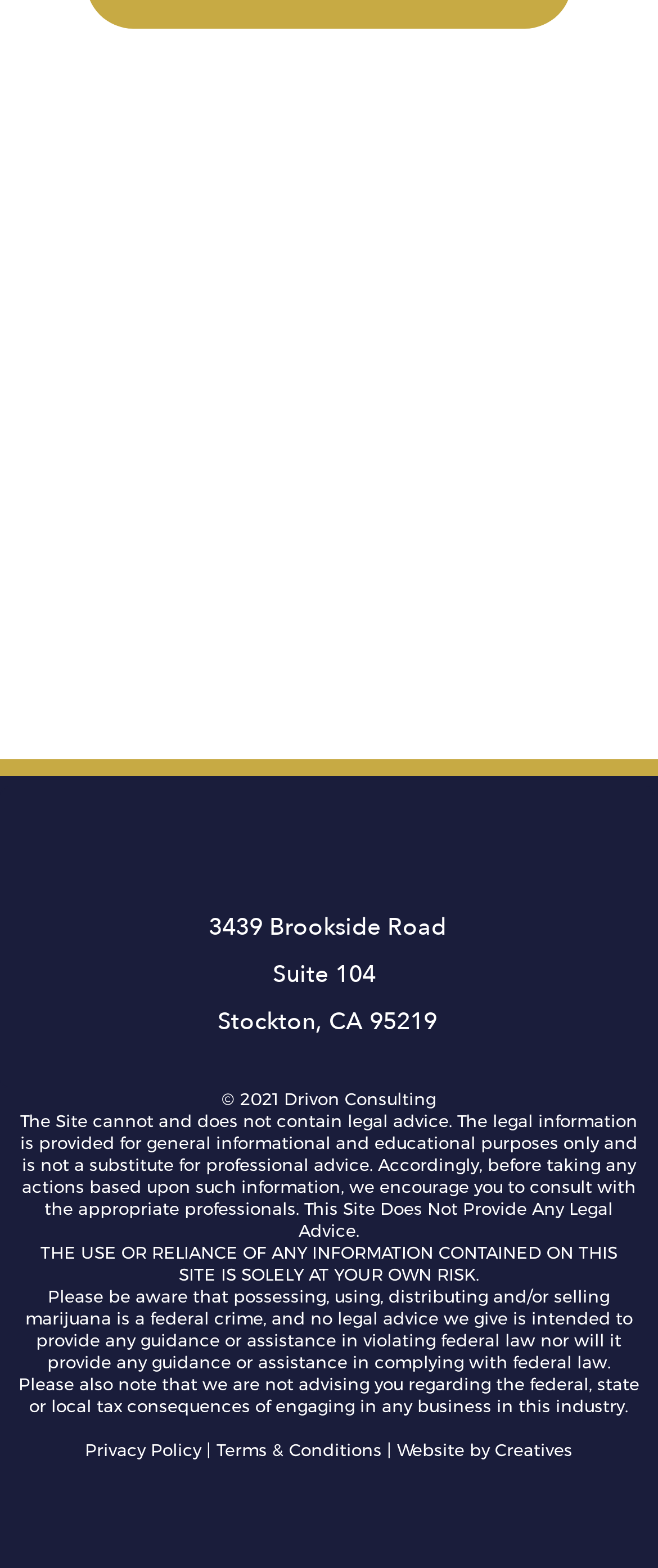Given the following UI element description: "Creatives", find the bounding box coordinates in the webpage screenshot.

[0.753, 0.918, 0.87, 0.932]